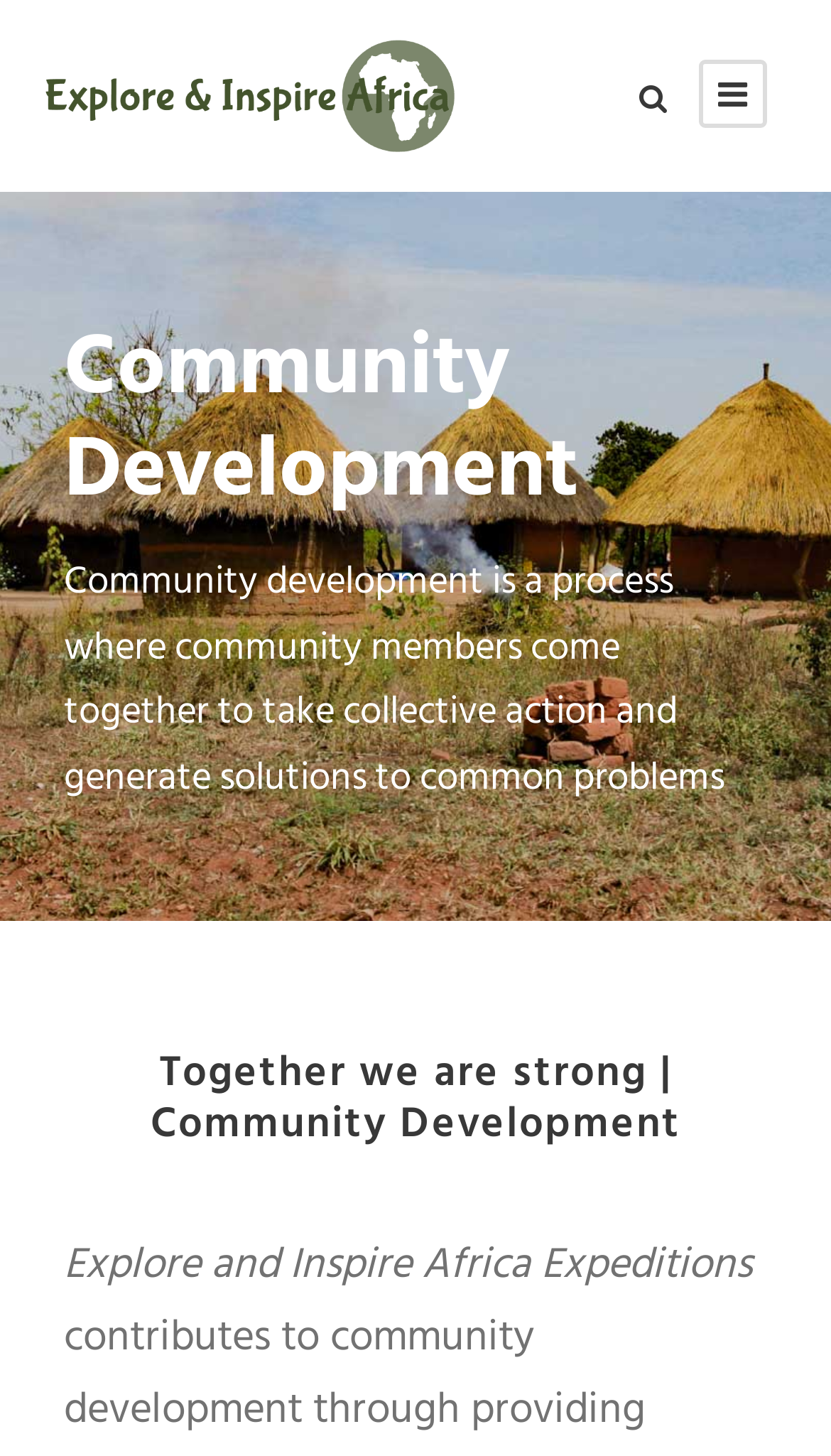Refer to the image and provide an in-depth answer to the question: 
What is the theme of the webpage?

The webpage has a heading element 'Community Development' and another heading element 'Together we are strong | Community Development', which suggests that the theme of the webpage is community development.